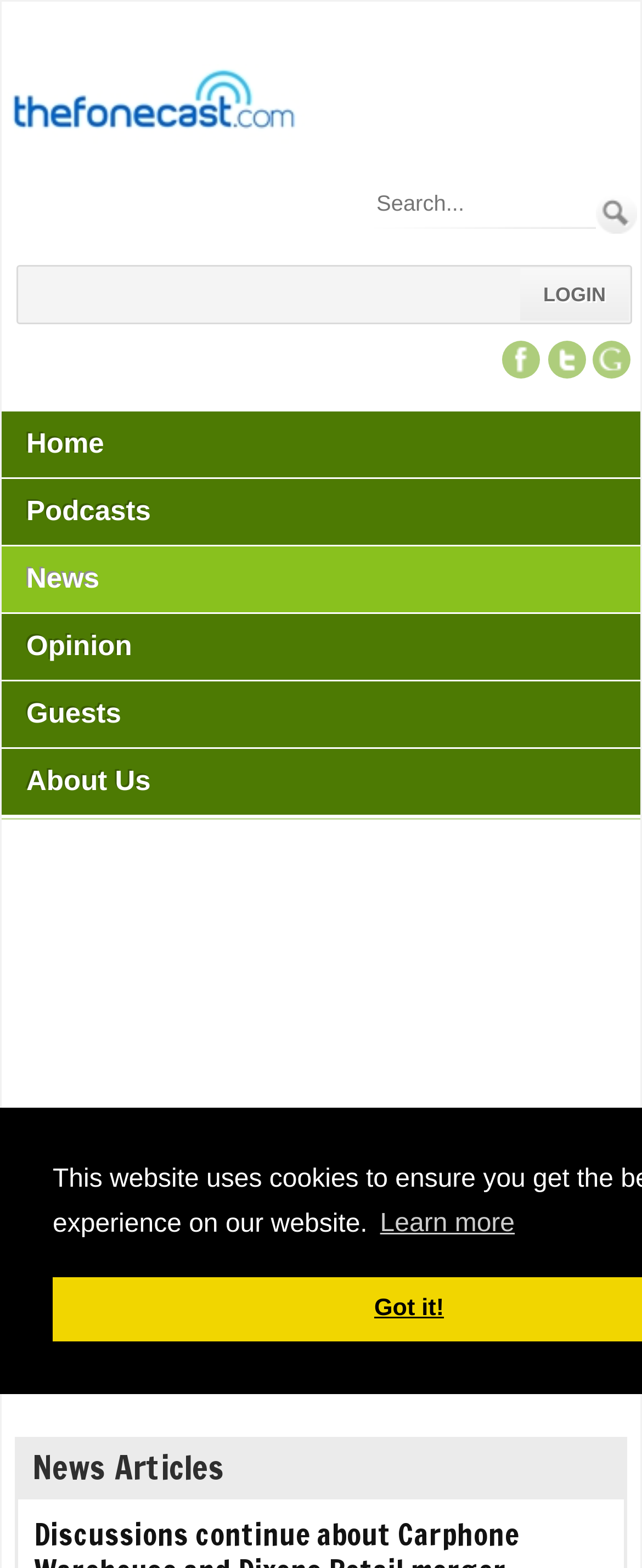Given the element description "Podcasts" in the screenshot, predict the bounding box coordinates of that UI element.

[0.003, 0.305, 0.869, 0.347]